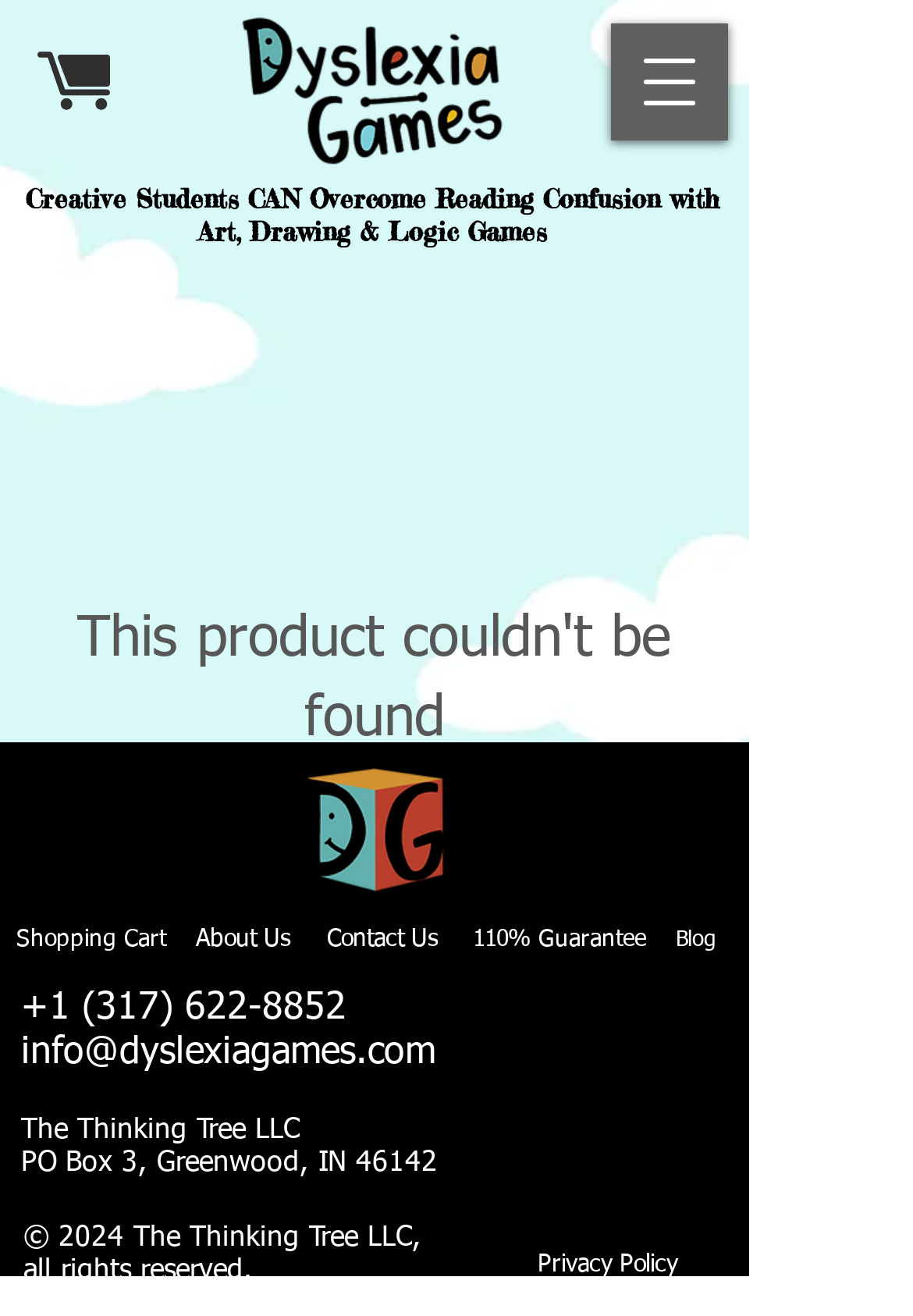Please give a one-word or short phrase response to the following question: 
What is the theme of the products on this website?

Dyslexia games